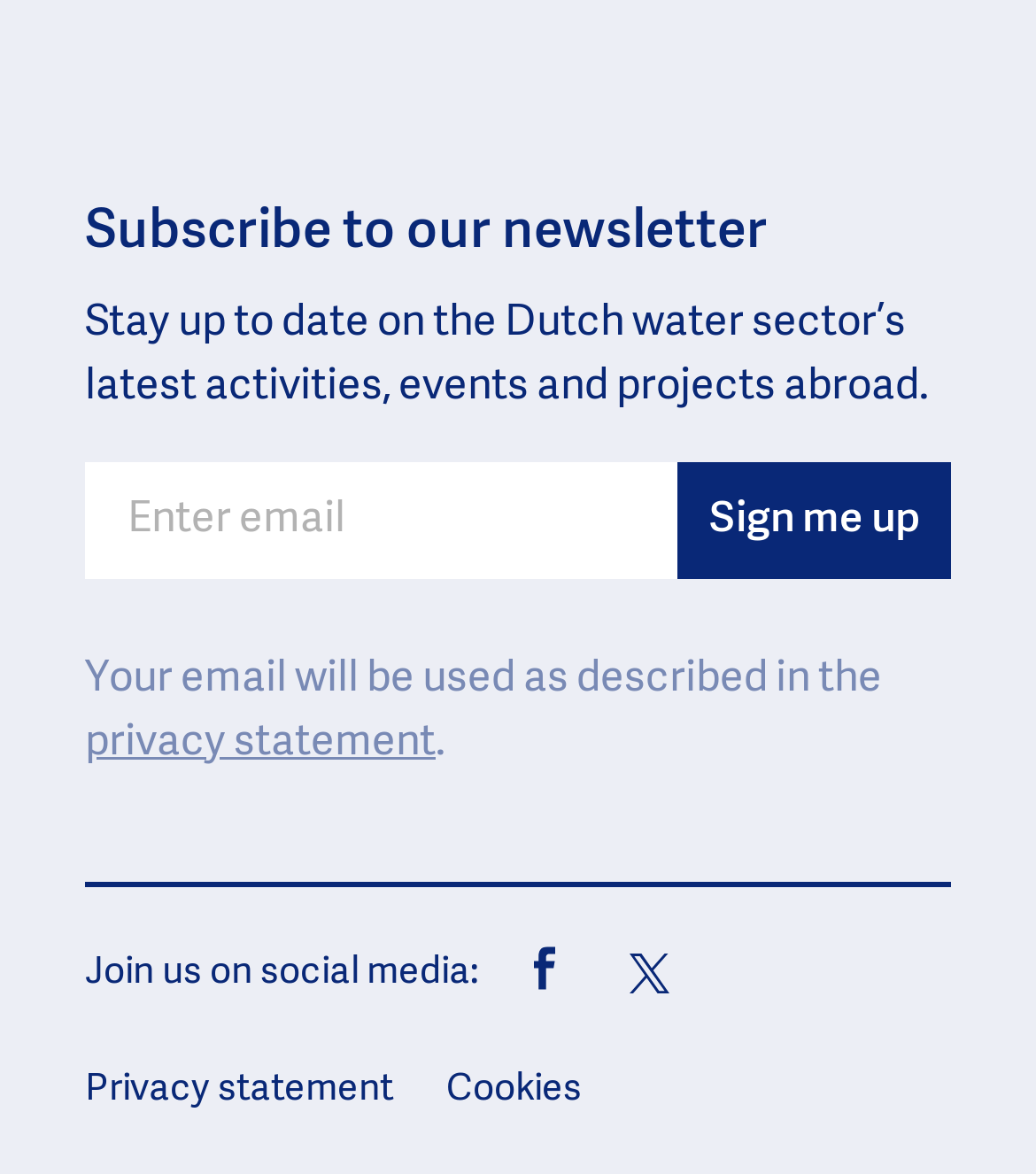By analyzing the image, answer the following question with a detailed response: What is the call-to-action for subscription?

The button element with the text 'Sign me up' is the call-to-action for subscription, which is placed below the email input field.